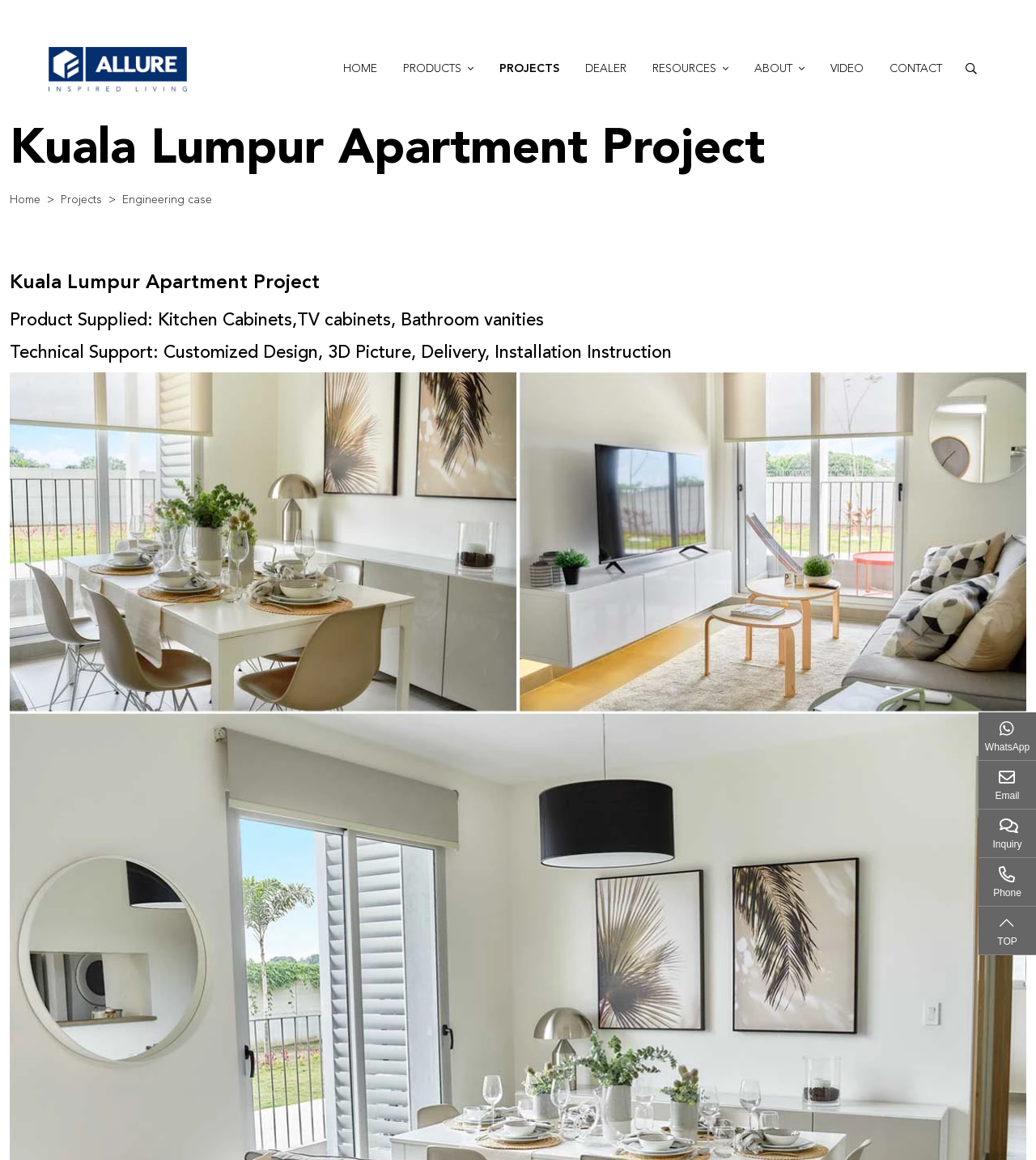Please determine the bounding box coordinates, formatted as (top-left x, top-left y, bottom-right x, bottom-right y), with all values as floating point numbers between 0 and 1. Identify the bounding box of the region described as: Green ALLURE

[0.548, 0.105, 0.65, 0.131]